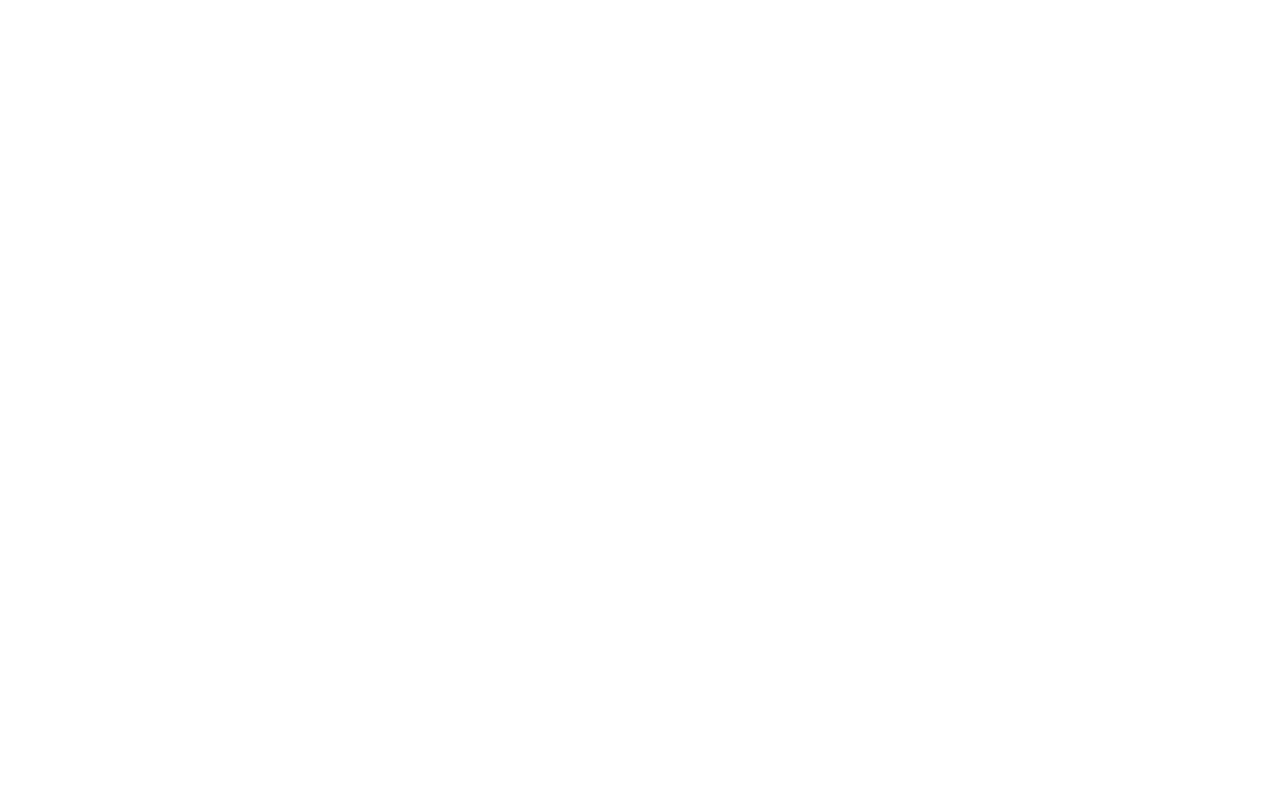Provide your answer to the question using just one word or phrase: What is the name of the newspaper?

The Business Times